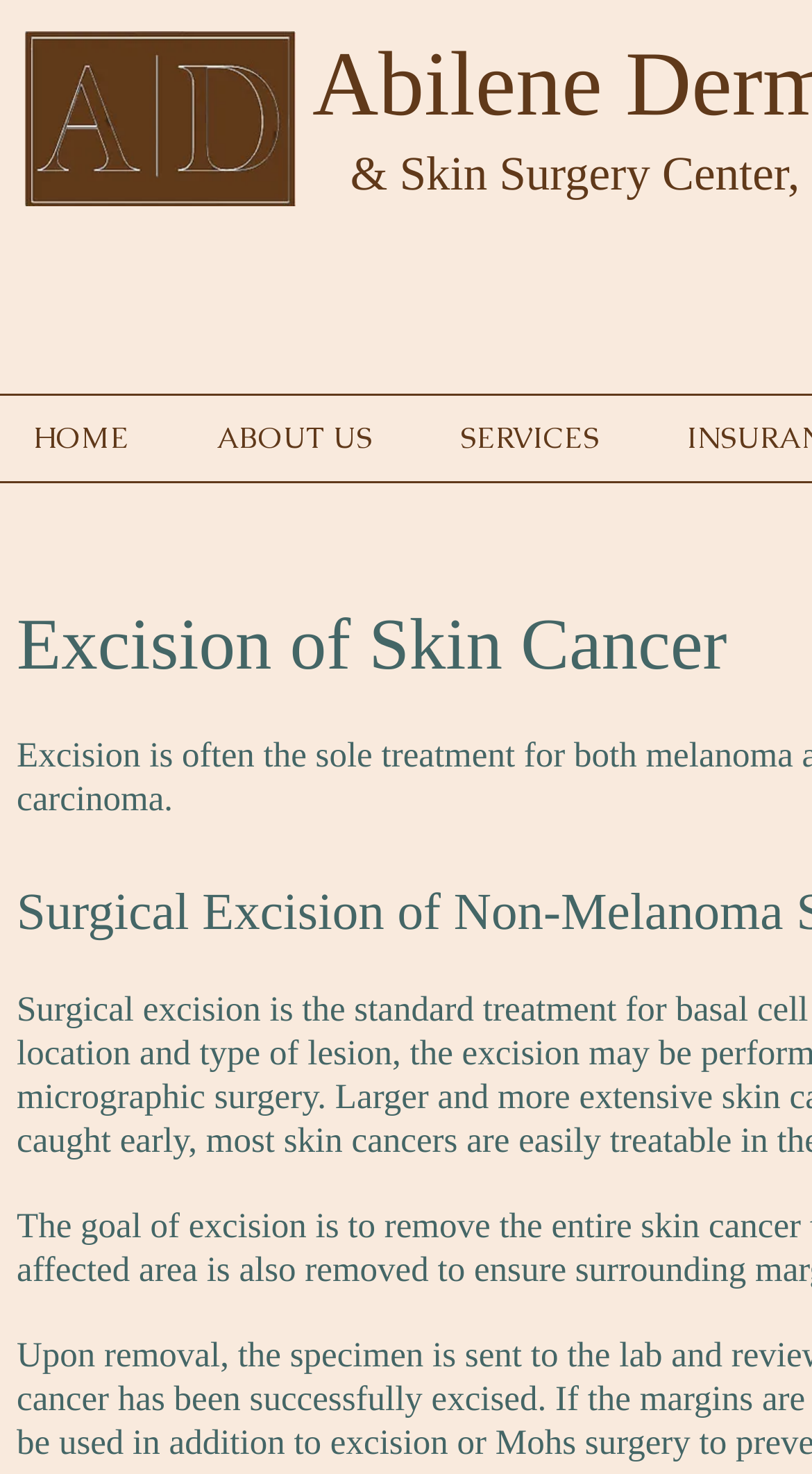How many main navigation items are there?
Based on the image, give a concise answer in the form of a single word or short phrase.

2